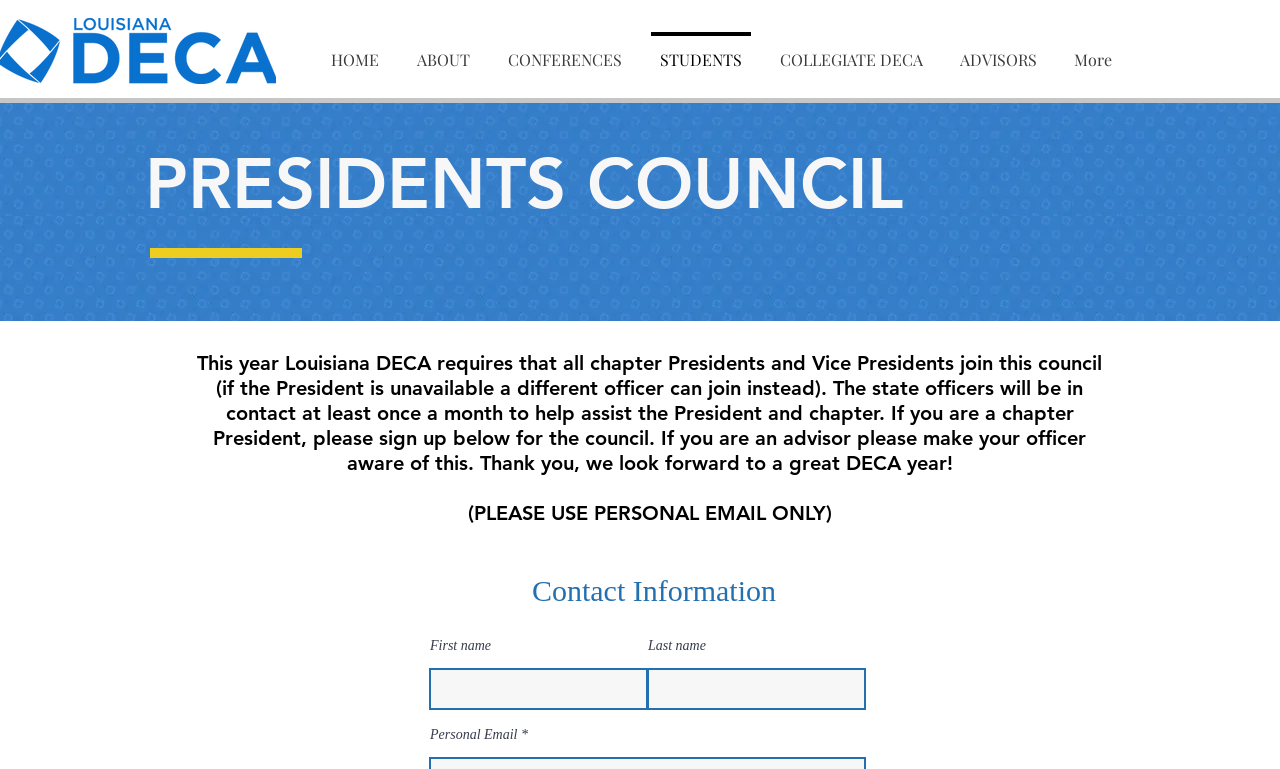Please identify the bounding box coordinates of the element on the webpage that should be clicked to follow this instruction: "Enter last name". The bounding box coordinates should be given as four float numbers between 0 and 1, formatted as [left, top, right, bottom].

[0.505, 0.869, 0.677, 0.923]